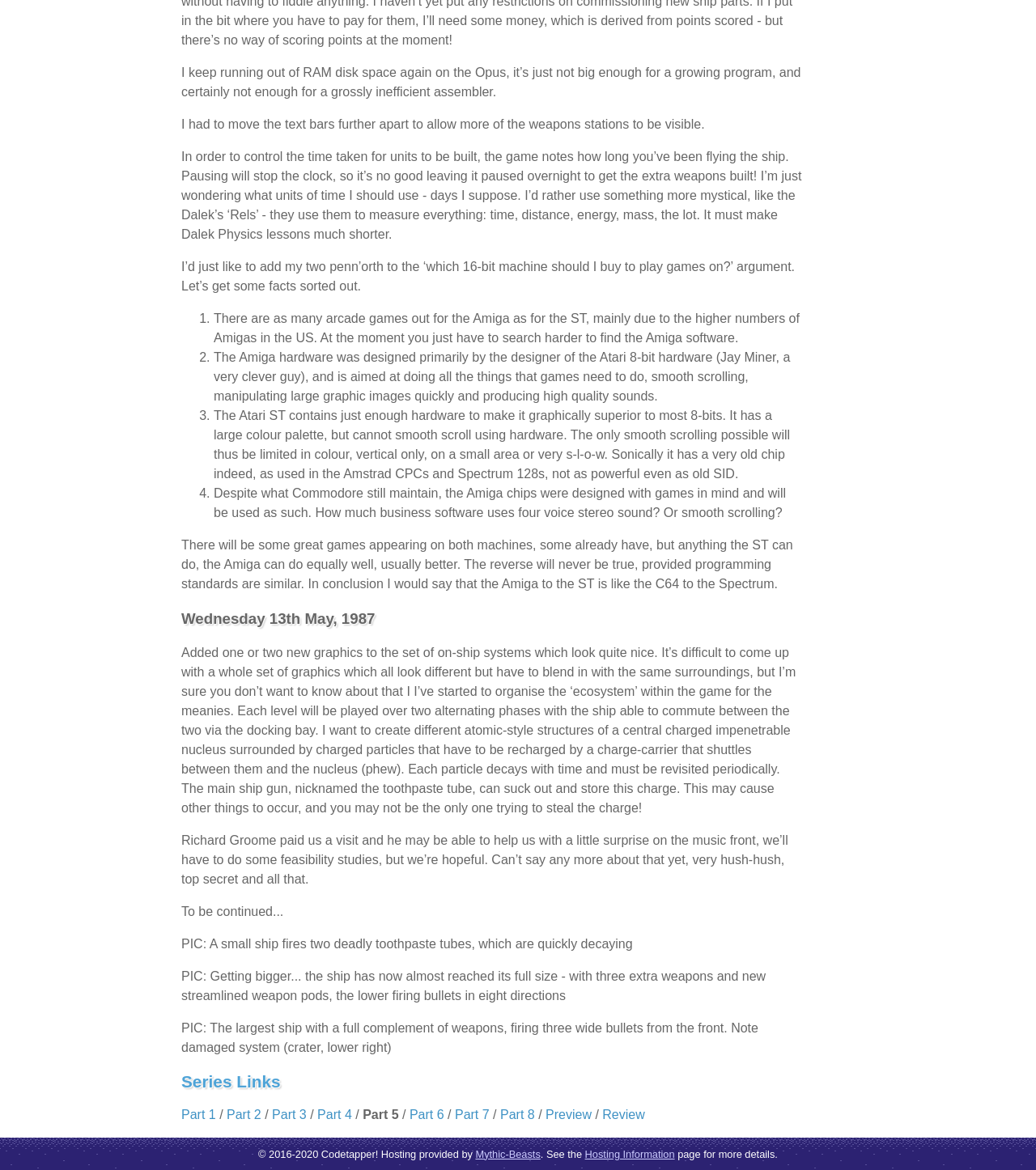Determine the bounding box coordinates for the clickable element to execute this instruction: "Click on 'Hosting Information'". Provide the coordinates as four float numbers between 0 and 1, i.e., [left, top, right, bottom].

[0.565, 0.981, 0.651, 0.991]